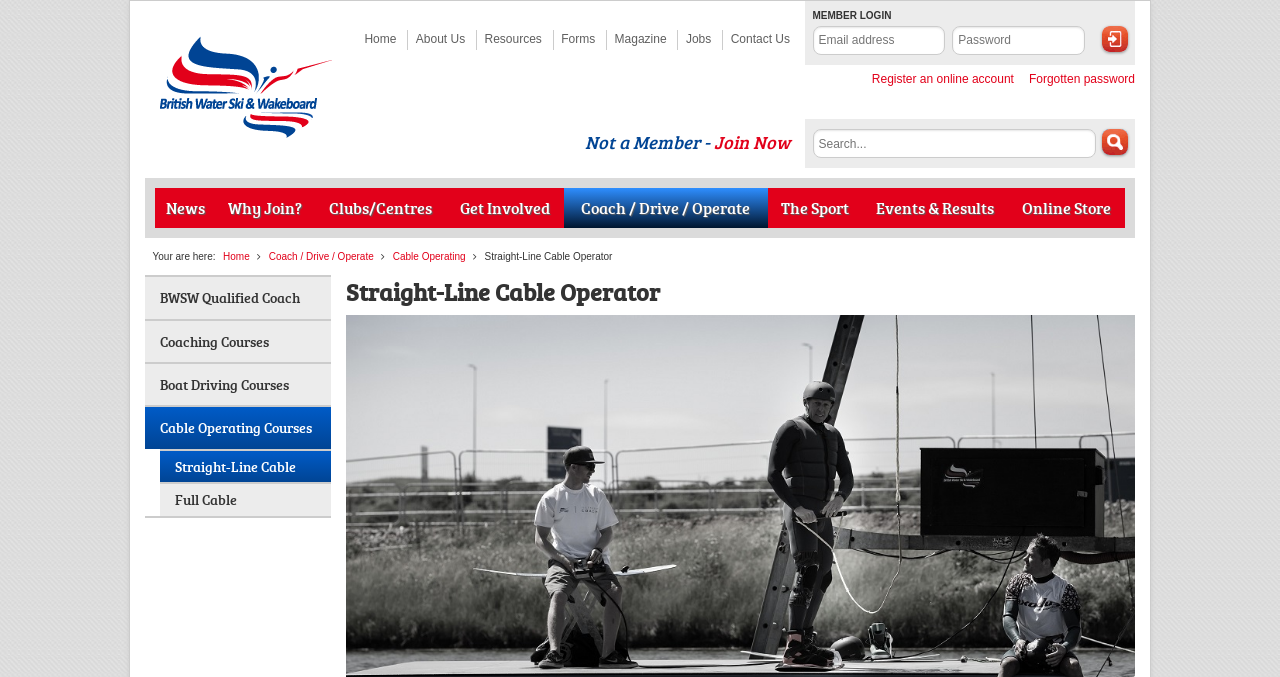Determine the bounding box for the described HTML element: "Register an online account". Ensure the coordinates are four float numbers between 0 and 1 in the format [left, top, right, bottom].

[0.681, 0.106, 0.792, 0.126]